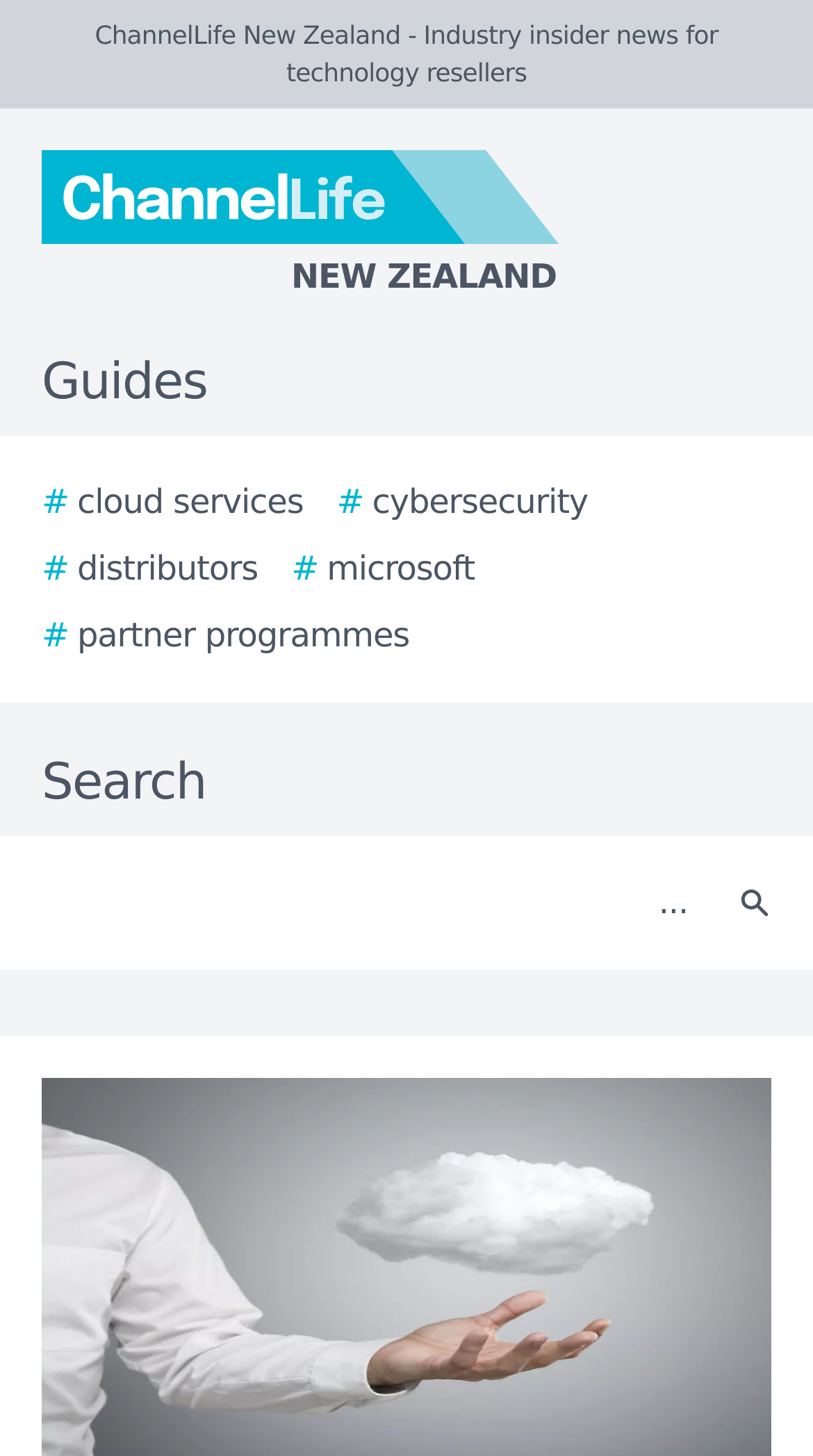Using the image as a reference, answer the following question in as much detail as possible:
What is the name of the website?

I found the name of the website by looking at the StaticText element with the label 'ChannelLife New Zealand - Industry insider news for technology resellers' and a bounding box of [0.117, 0.014, 0.883, 0.06]. This suggests that the name of the website is ChannelLife New Zealand.